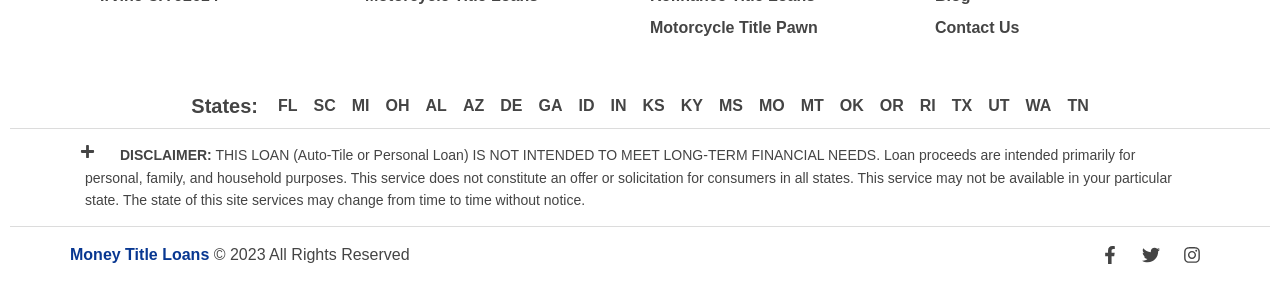Determine the bounding box coordinates for the clickable element required to fulfill the instruction: "Select a state". Provide the coordinates as four float numbers between 0 and 1, i.e., [left, top, right, bottom].

[0.217, 0.333, 0.232, 0.418]